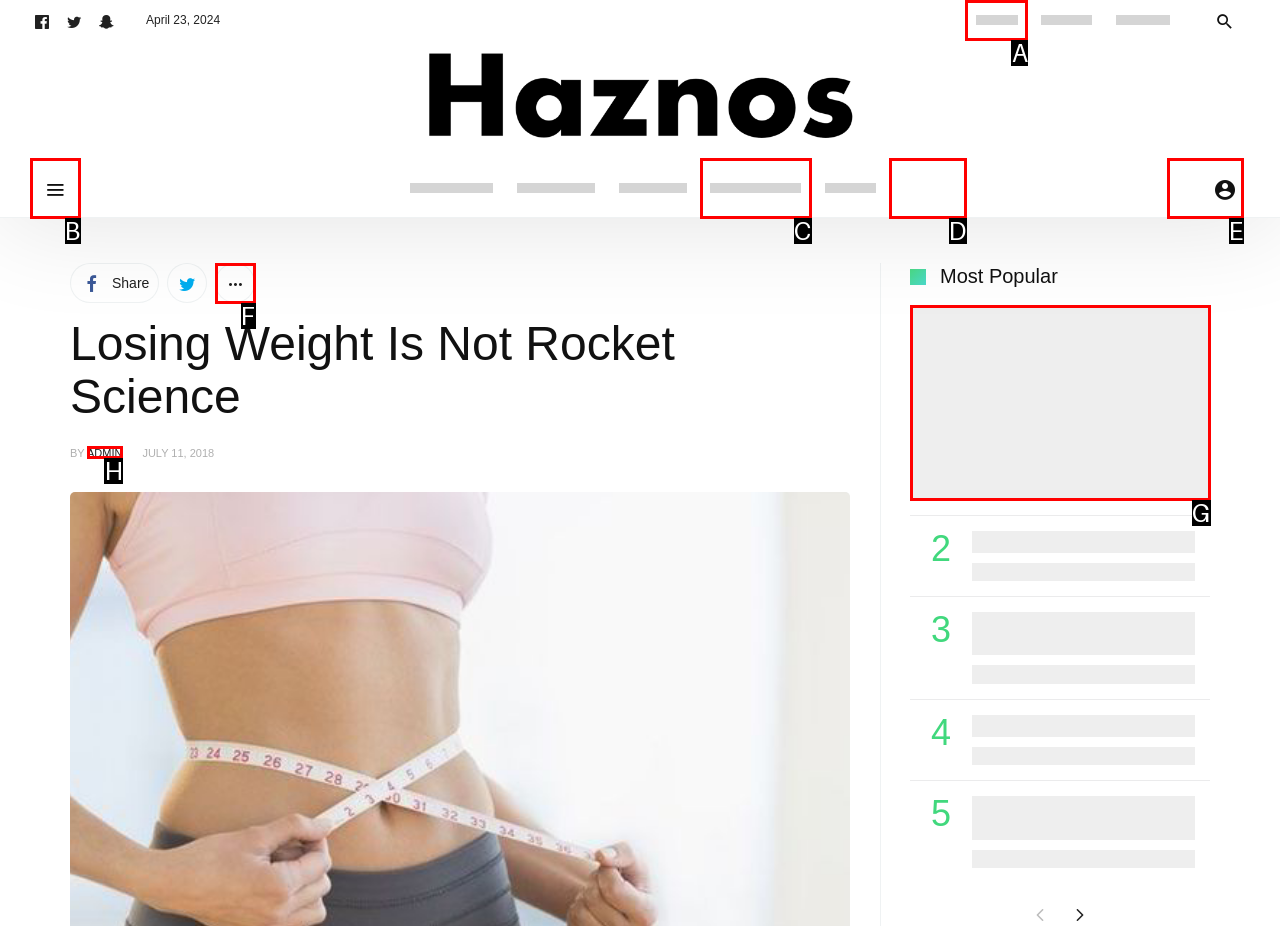Choose the letter of the UI element necessary for this task: View the post by ADMIN
Answer with the correct letter.

H